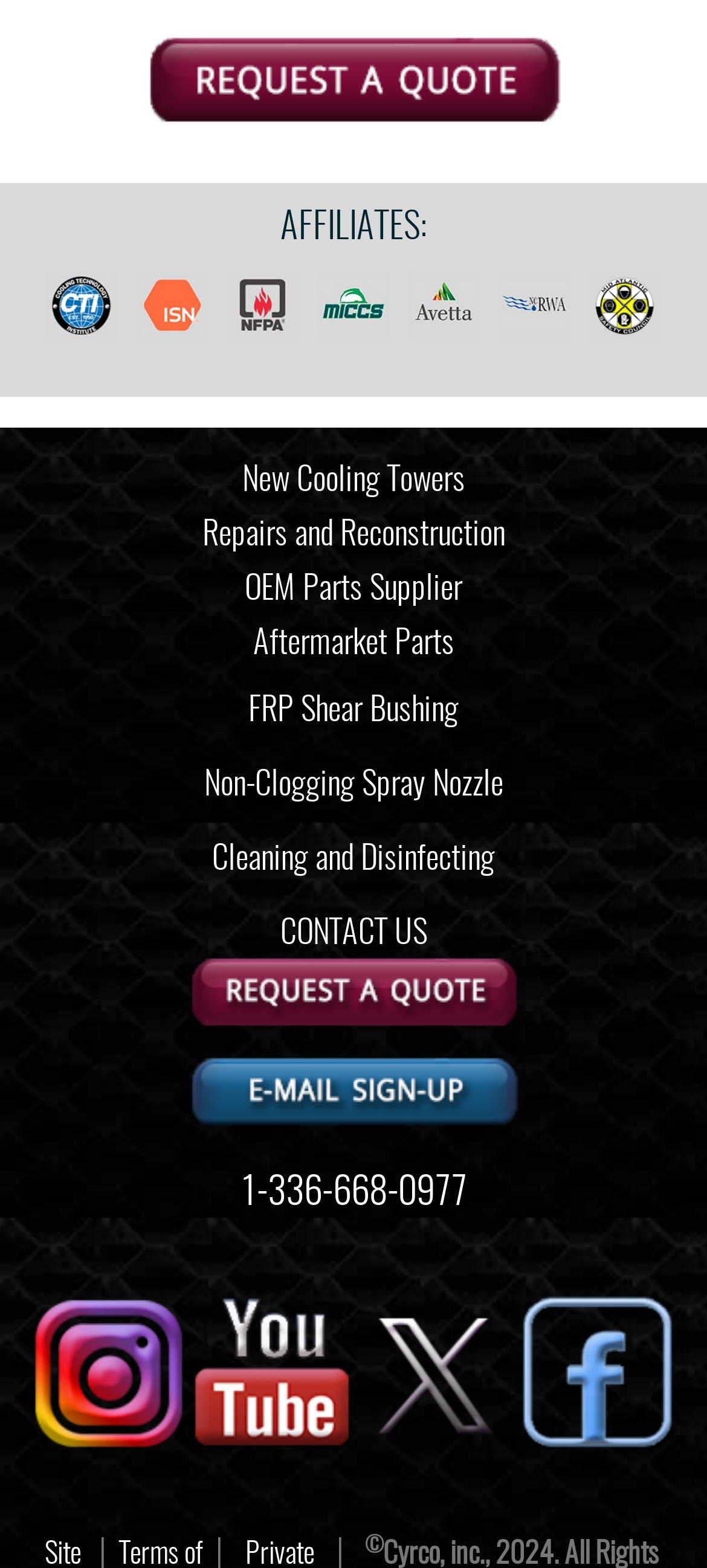Determine the bounding box coordinates for the area that should be clicked to carry out the following instruction: "Click the quote request button".

[0.259, 0.62, 0.741, 0.641]